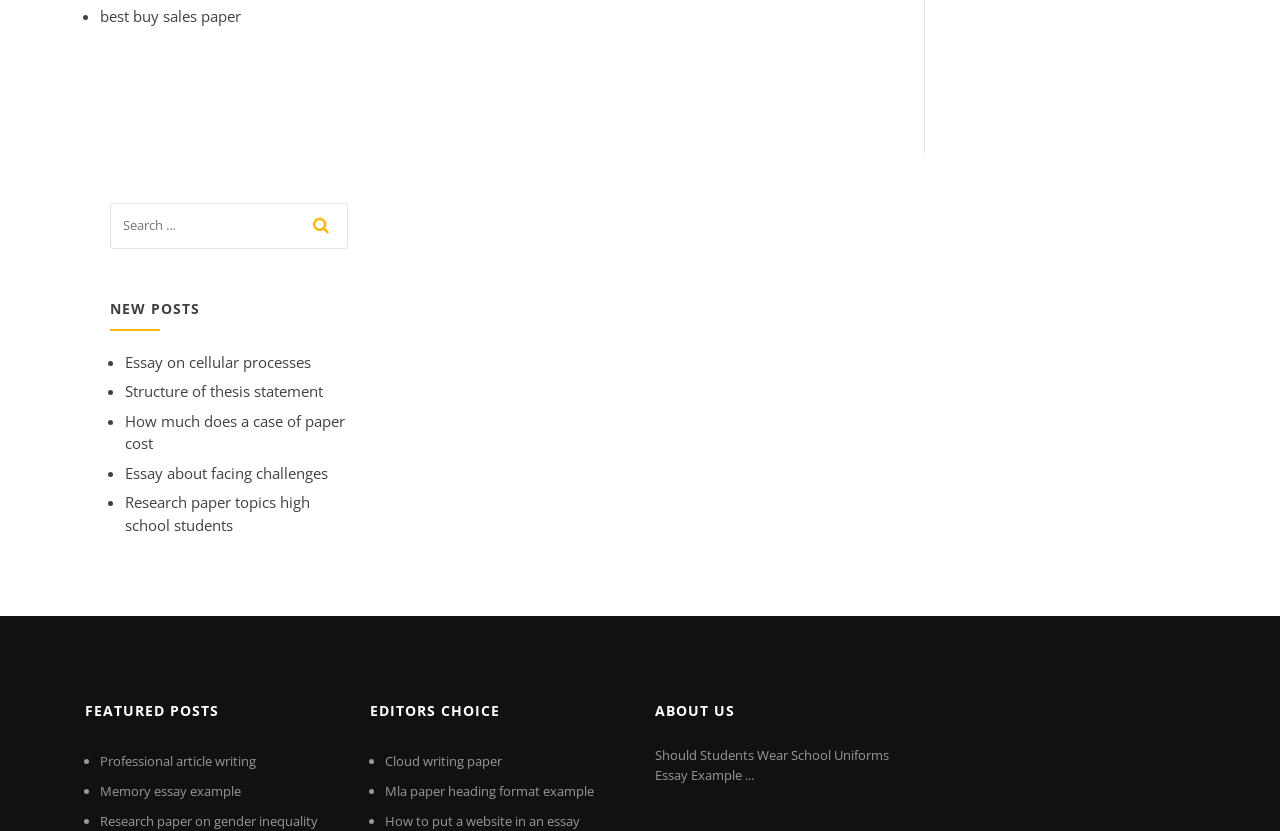Please locate the bounding box coordinates of the element that should be clicked to achieve the given instruction: "read the post about essay on cellular processes".

[0.098, 0.423, 0.243, 0.447]